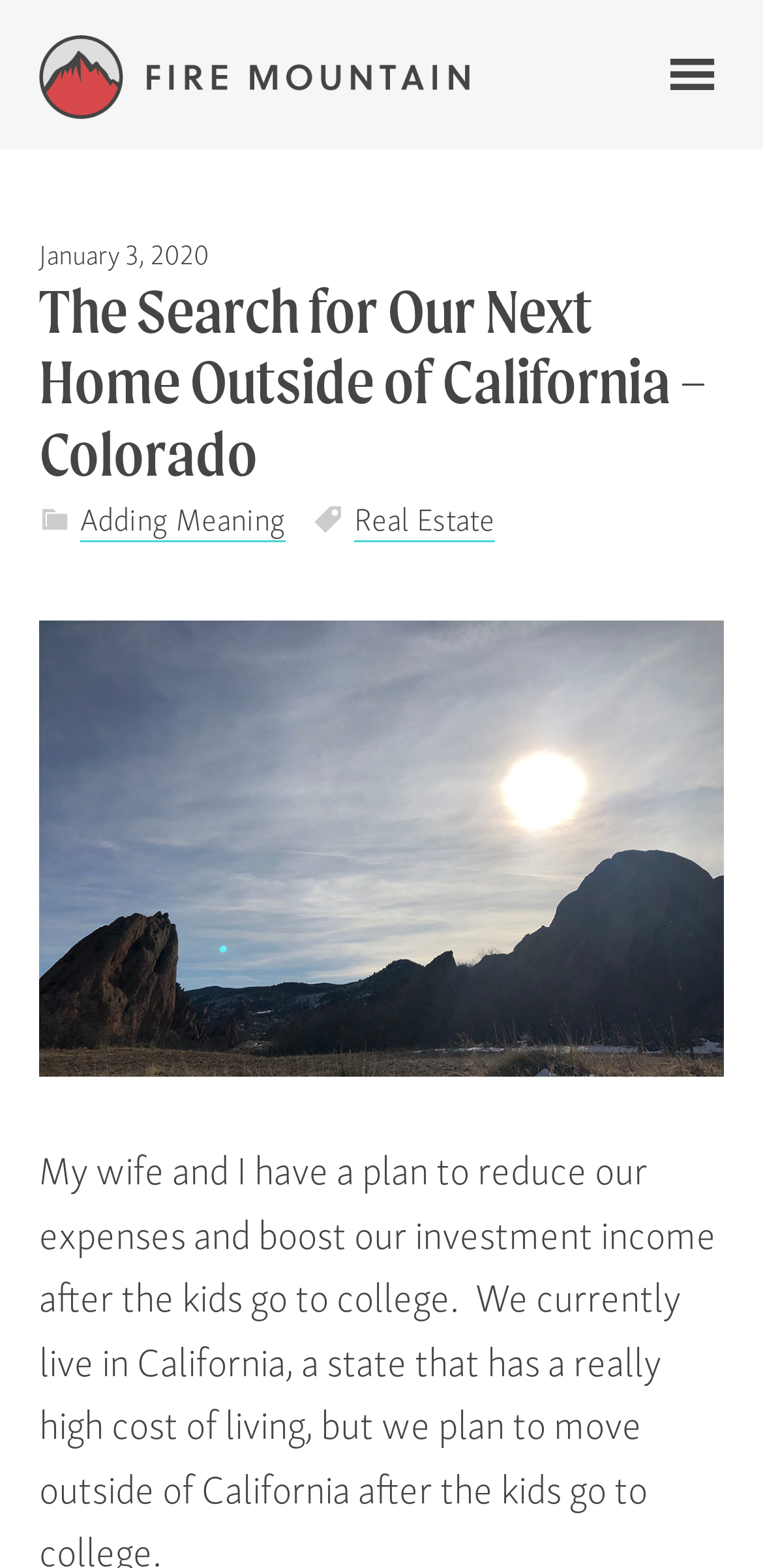Identify the bounding box for the described UI element: "parent_node: Fire Mountain".

[0.026, 0.012, 0.641, 0.052]